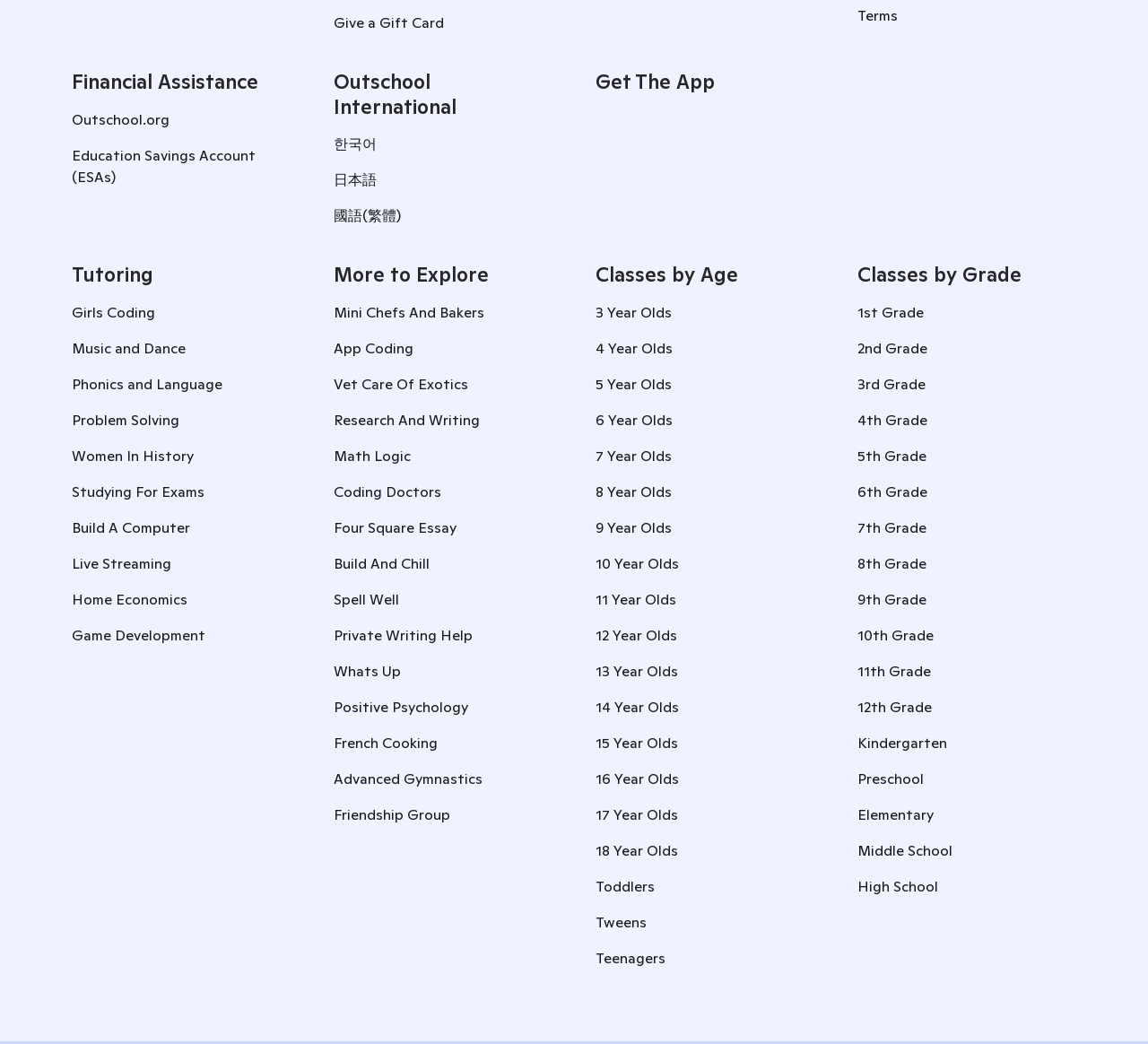Identify the bounding box coordinates of the section that should be clicked to achieve the task described: "Learn about Financial Assistance".

[0.062, 0.067, 0.253, 0.091]